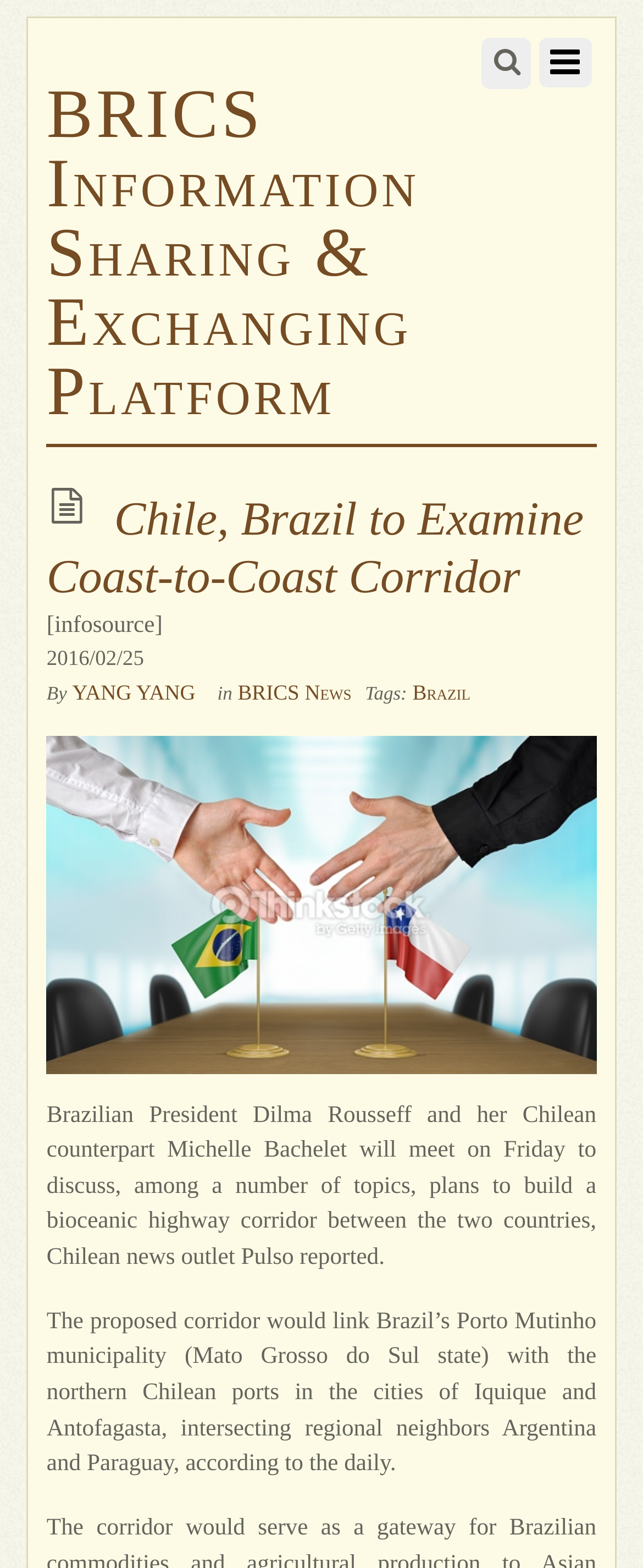Determine the bounding box for the UI element that matches this description: "BRICS News".

[0.37, 0.434, 0.547, 0.449]